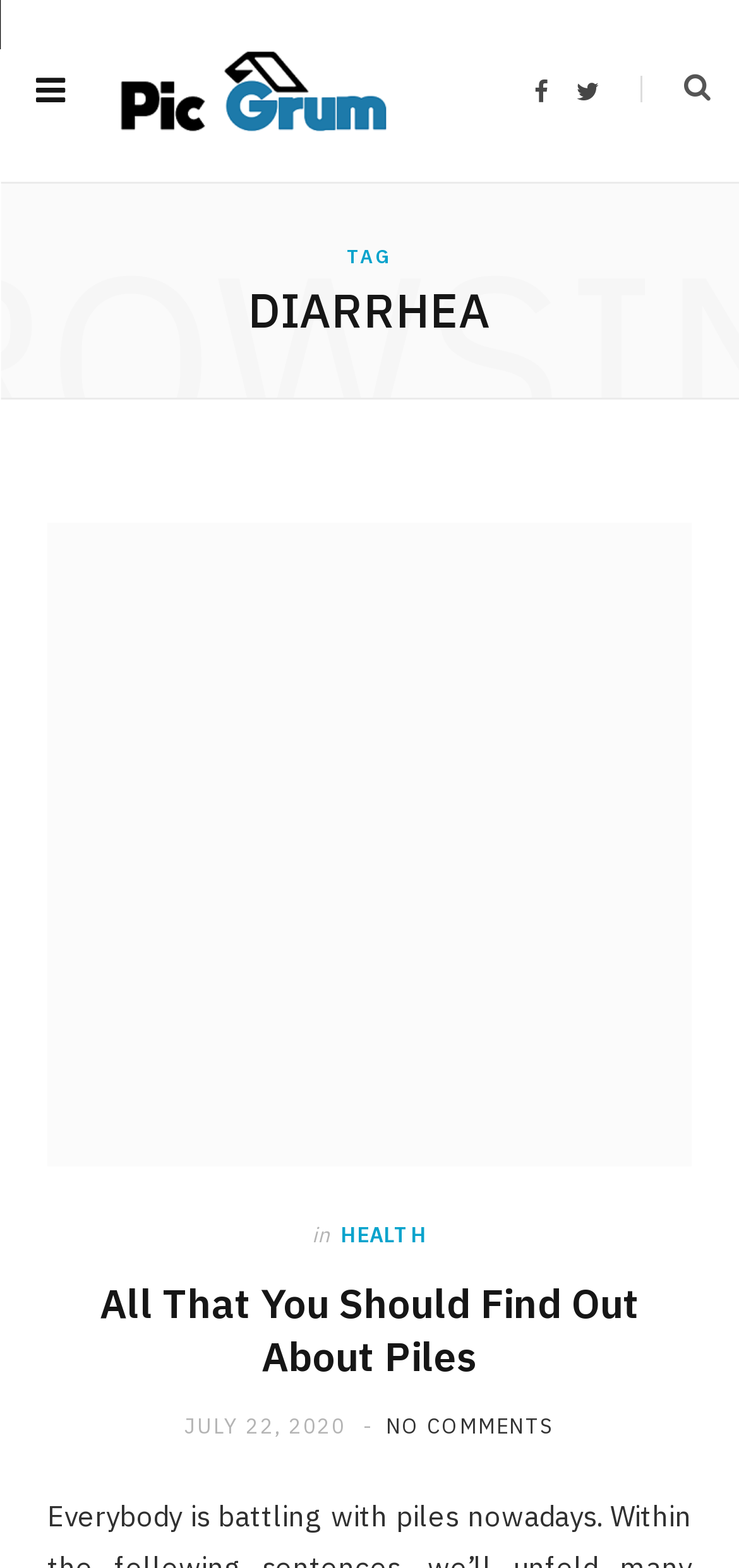Locate the bounding box coordinates of the element's region that should be clicked to carry out the following instruction: "Click the 'Home' link". The coordinates need to be four float numbers between 0 and 1, i.e., [left, top, right, bottom].

None